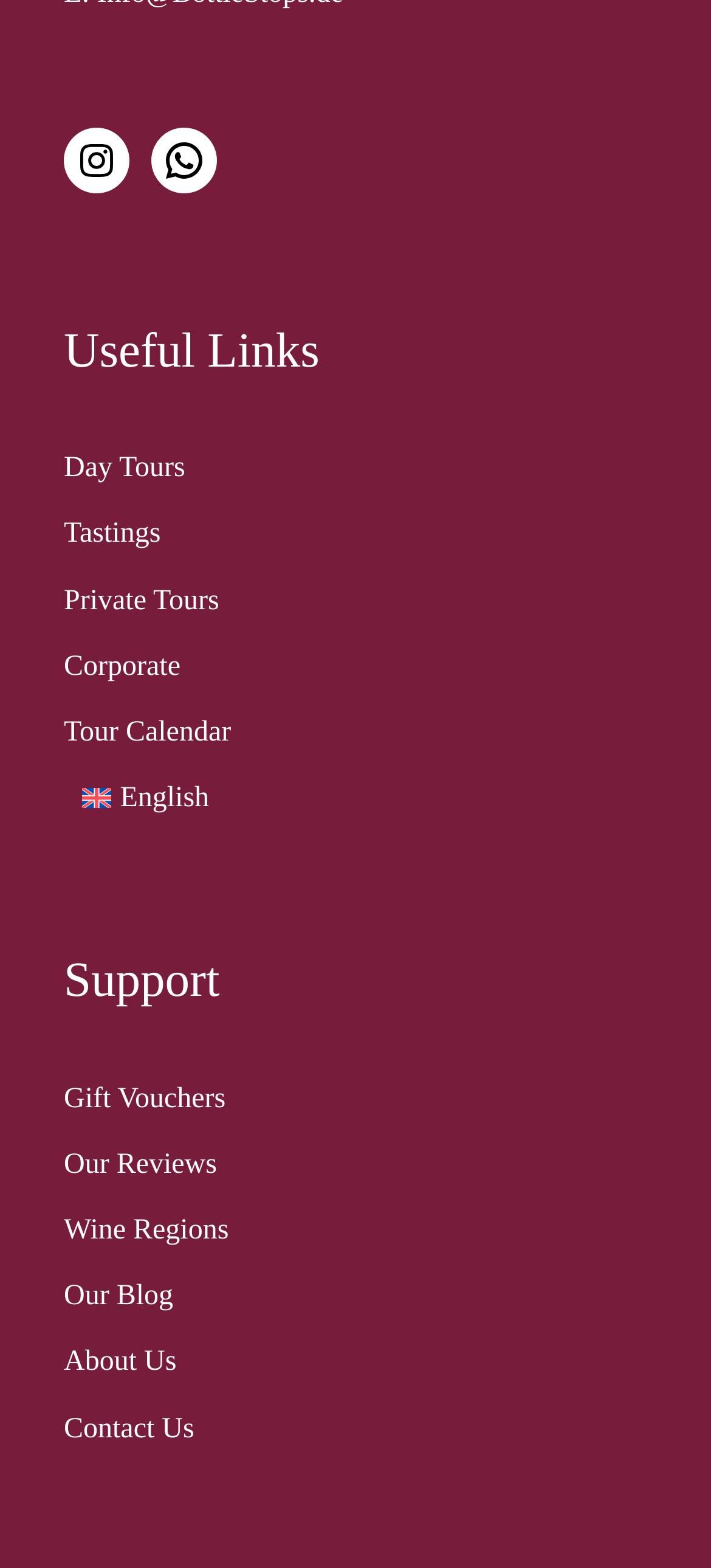Determine the bounding box for the described UI element: "WhatsApp".

[0.213, 0.081, 0.305, 0.123]